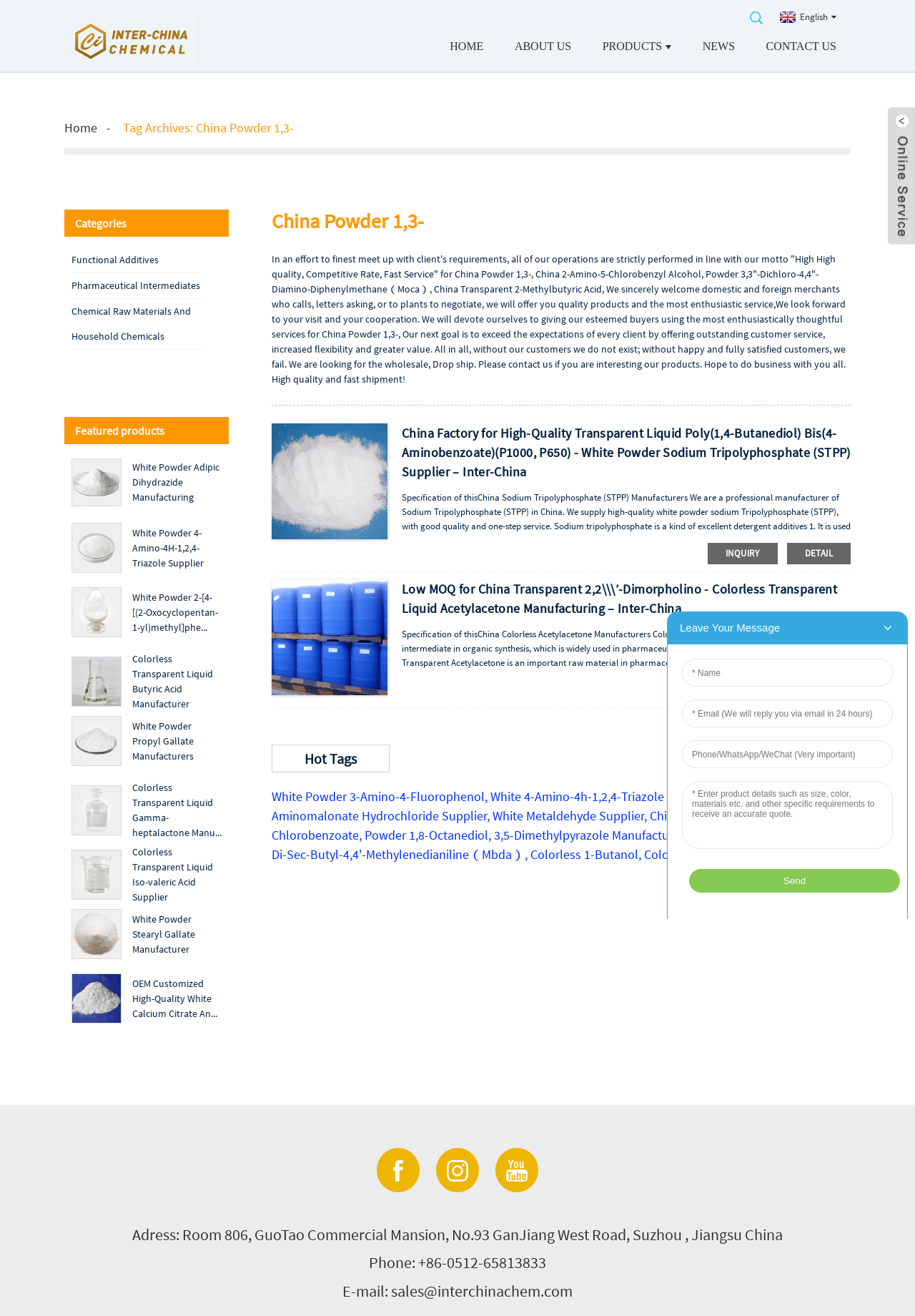Provide the bounding box coordinates of the UI element that matches the description: "China Methyl 2-Amino-5-Chlorobenzoate".

[0.297, 0.613, 0.856, 0.641]